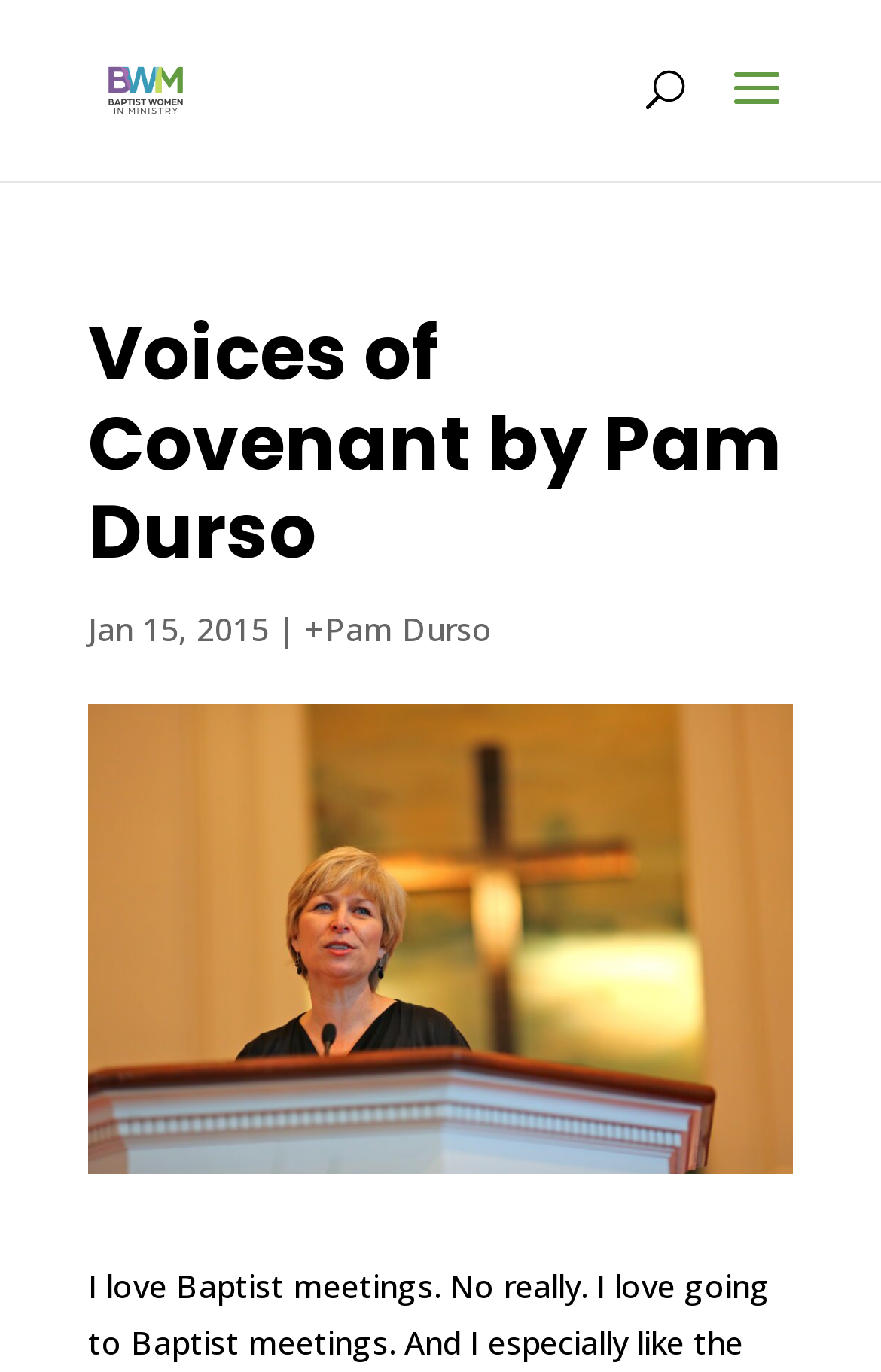Write a detailed summary of the webpage, including text, images, and layout.

The webpage is about "Voices of Covenant by Pam Durso" and is related to Baptist Women in Ministry. At the top left, there is a link to "Baptist Women in Ministry" accompanied by an image with the same name. Below this, a search bar spans across the top of the page. 

The main content starts with a heading that reads "Voices of Covenant by Pam Durso", which is positioned near the top center of the page. Below the heading, there is a date "Jan 15, 2015" followed by a vertical line and a link to the author "+Pam Durso".